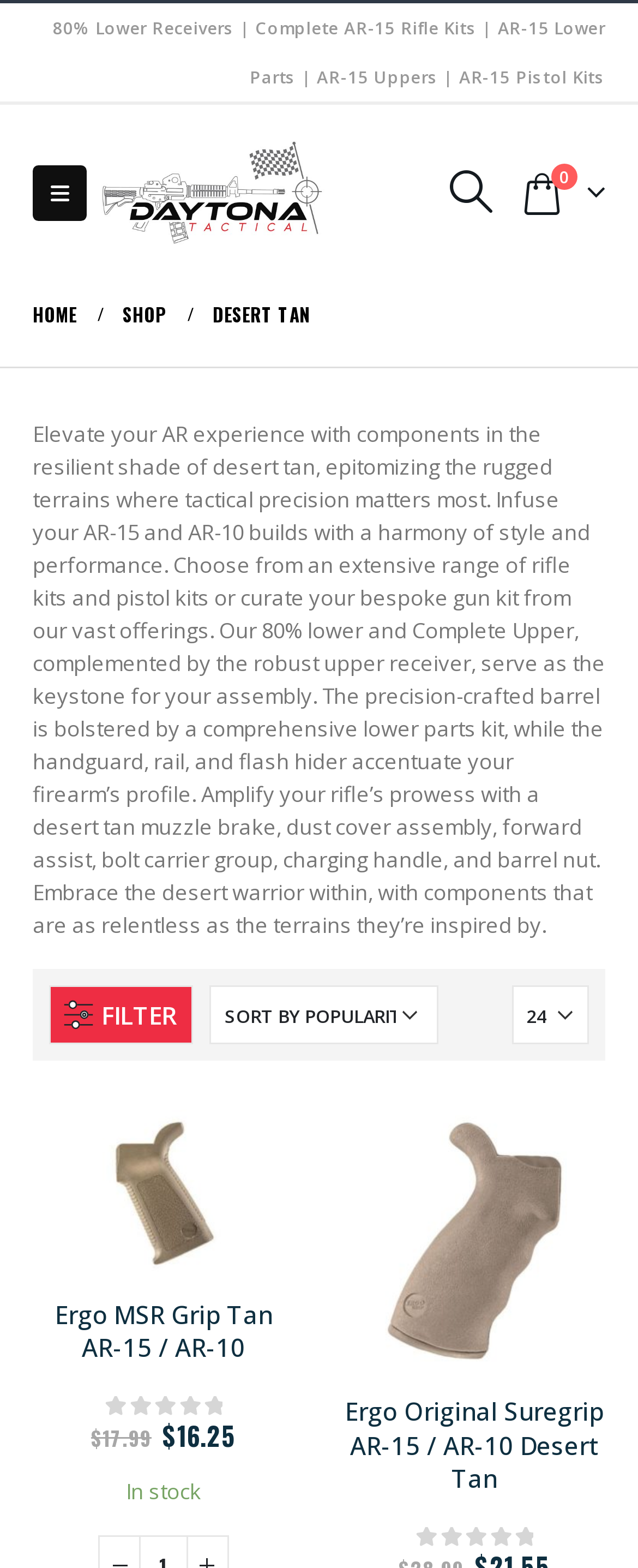What is the status of the Ergo Original Suregrip AR-15 / AR-10 Desert Tan?
Please respond to the question with as much detail as possible.

The status of the Ergo Original Suregrip AR-15 / AR-10 Desert Tan can be found in the product section, where it says 'In stock' below the product name.